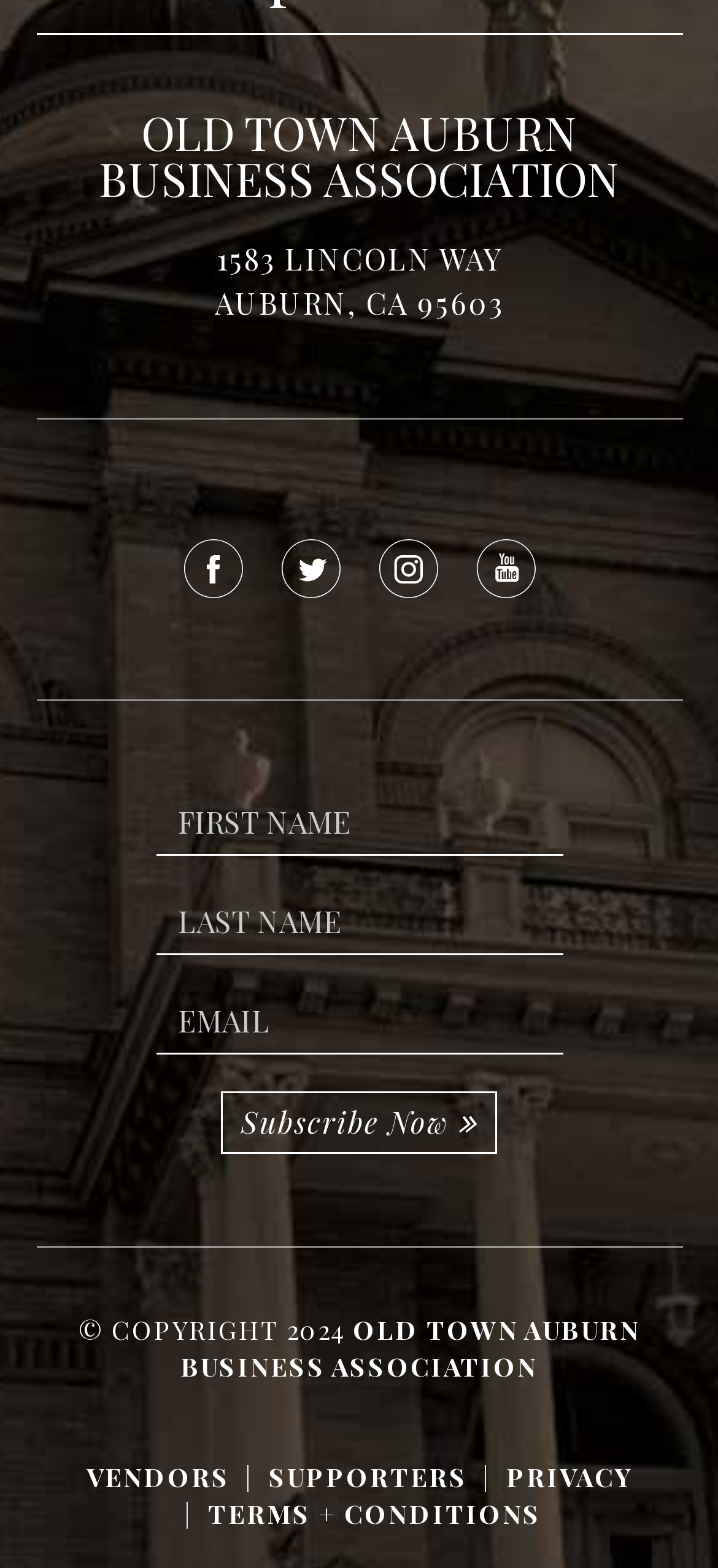Determine the bounding box coordinates for the element that should be clicked to follow this instruction: "Click subscribe now". The coordinates should be given as four float numbers between 0 and 1, in the format [left, top, right, bottom].

[0.308, 0.696, 0.692, 0.736]